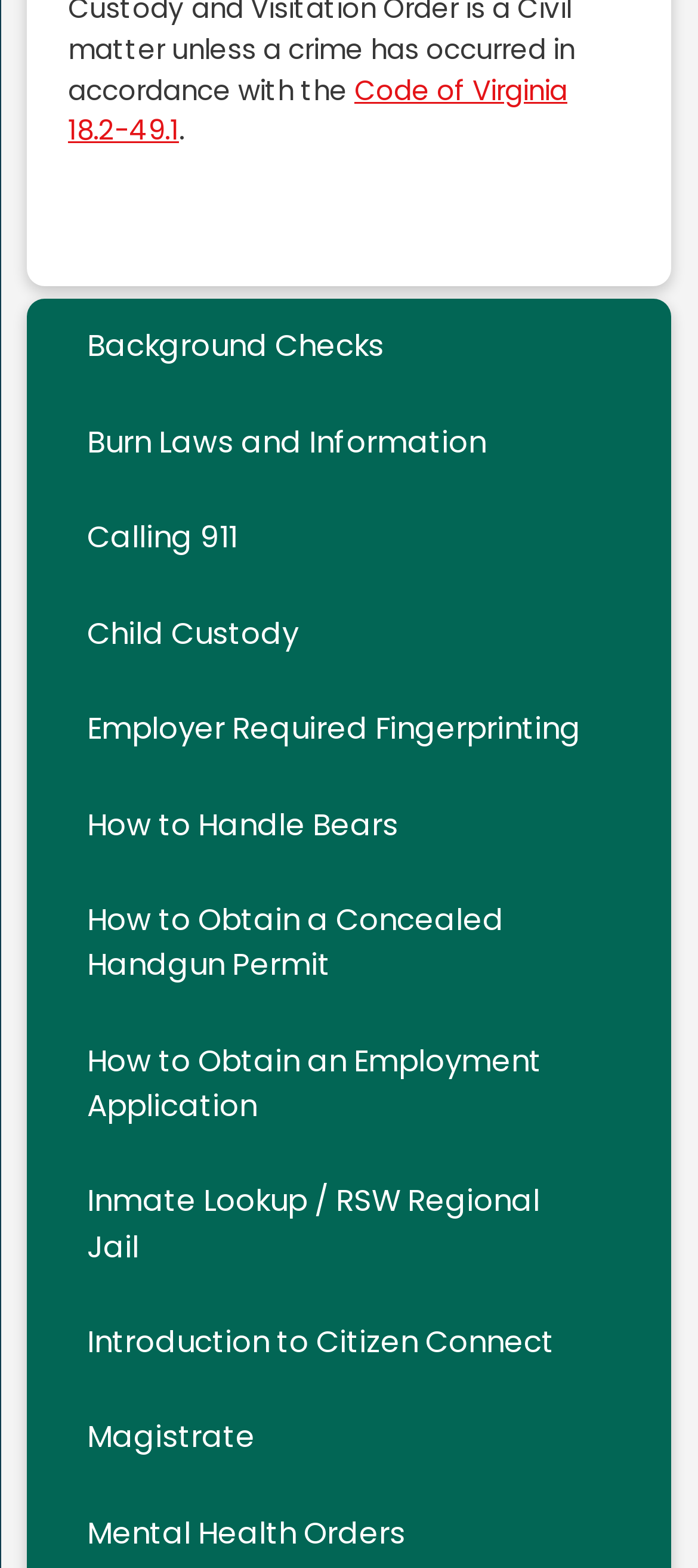Answer the question in one word or a short phrase:
How many menu items are available?

15